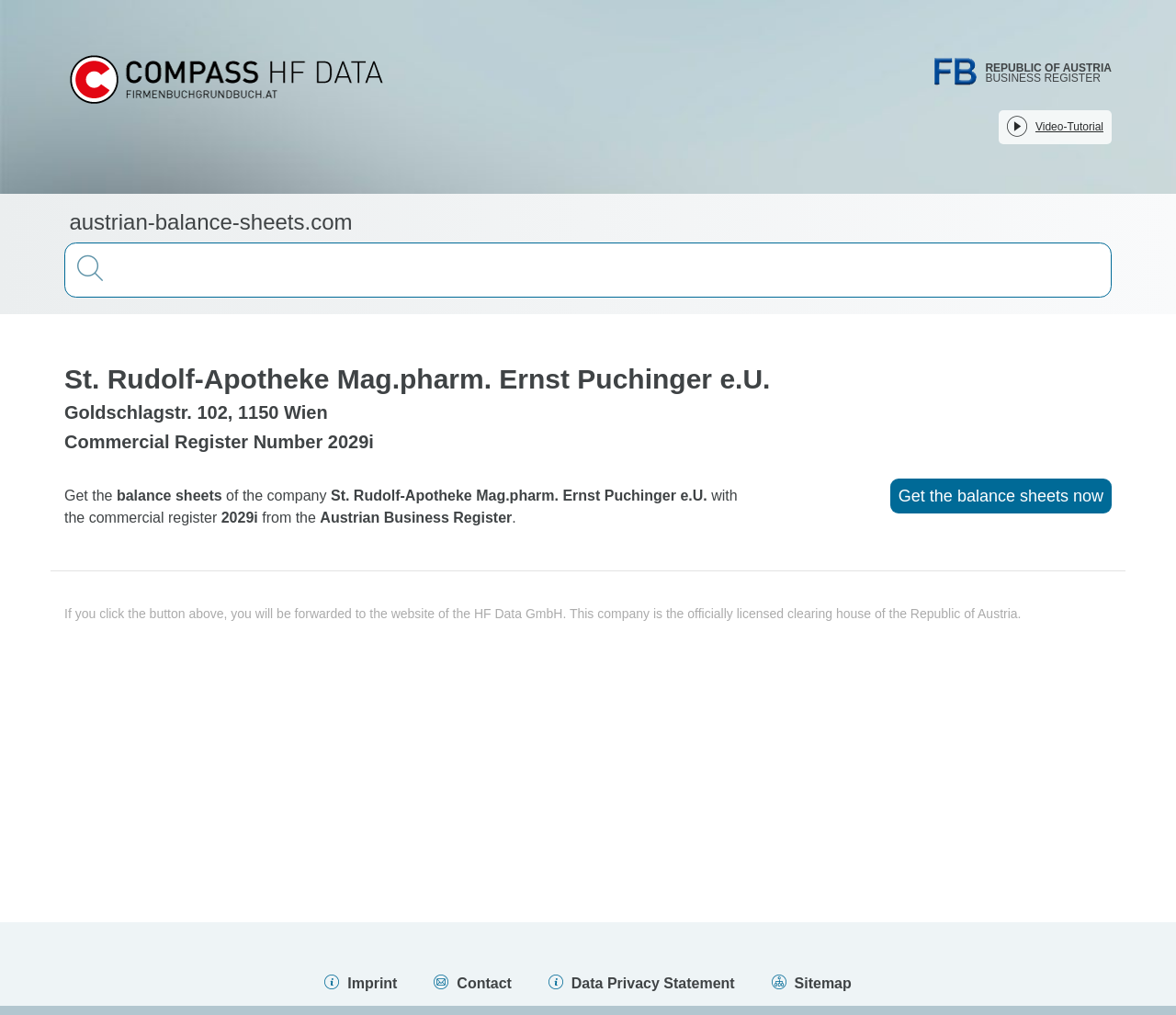Show the bounding box coordinates of the element that should be clicked to complete the task: "Explore the 'Château de Champlâtreux' venue".

None